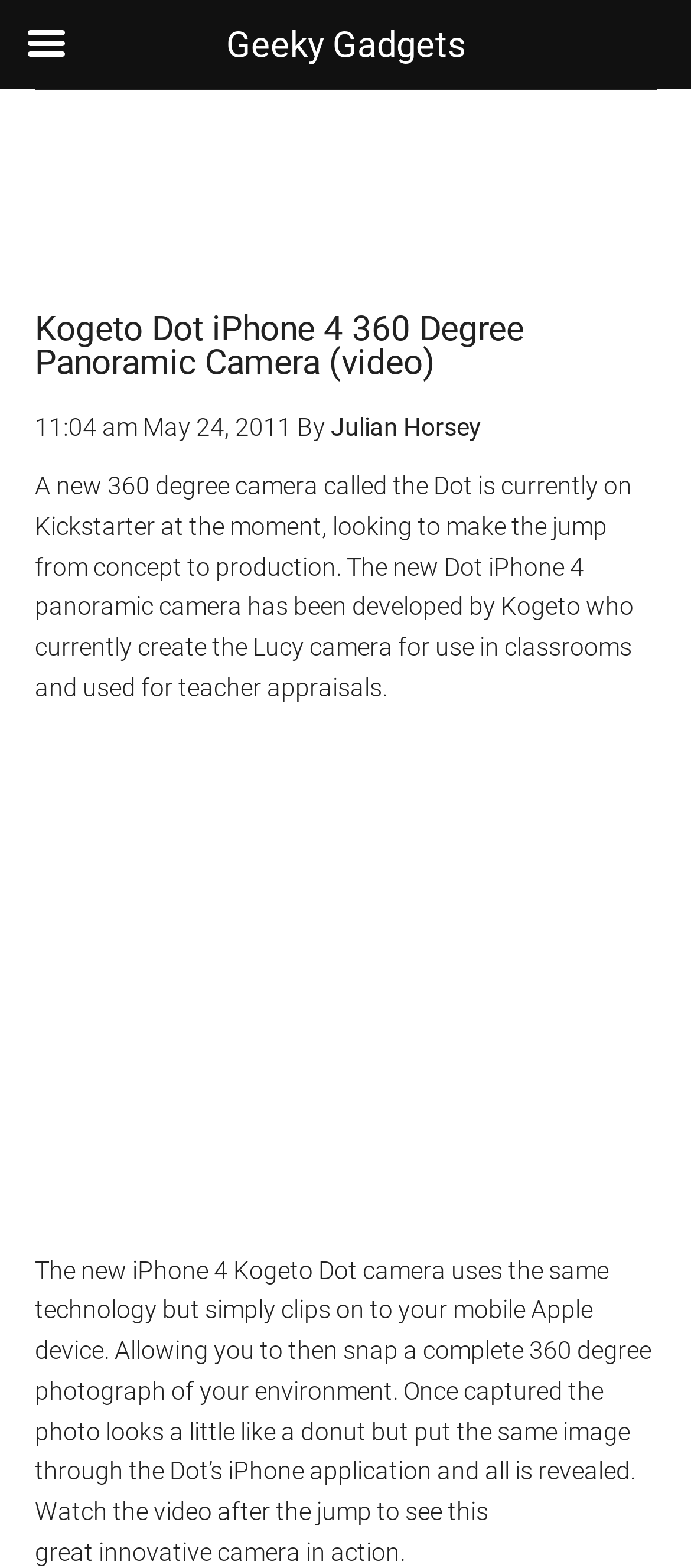Given the element description, predict the bounding box coordinates in the format (top-left x, top-left y, bottom-right x, bottom-right y). Make sure all values are between 0 and 1. Here is the element description: Julian Horsey

[0.478, 0.264, 0.696, 0.282]